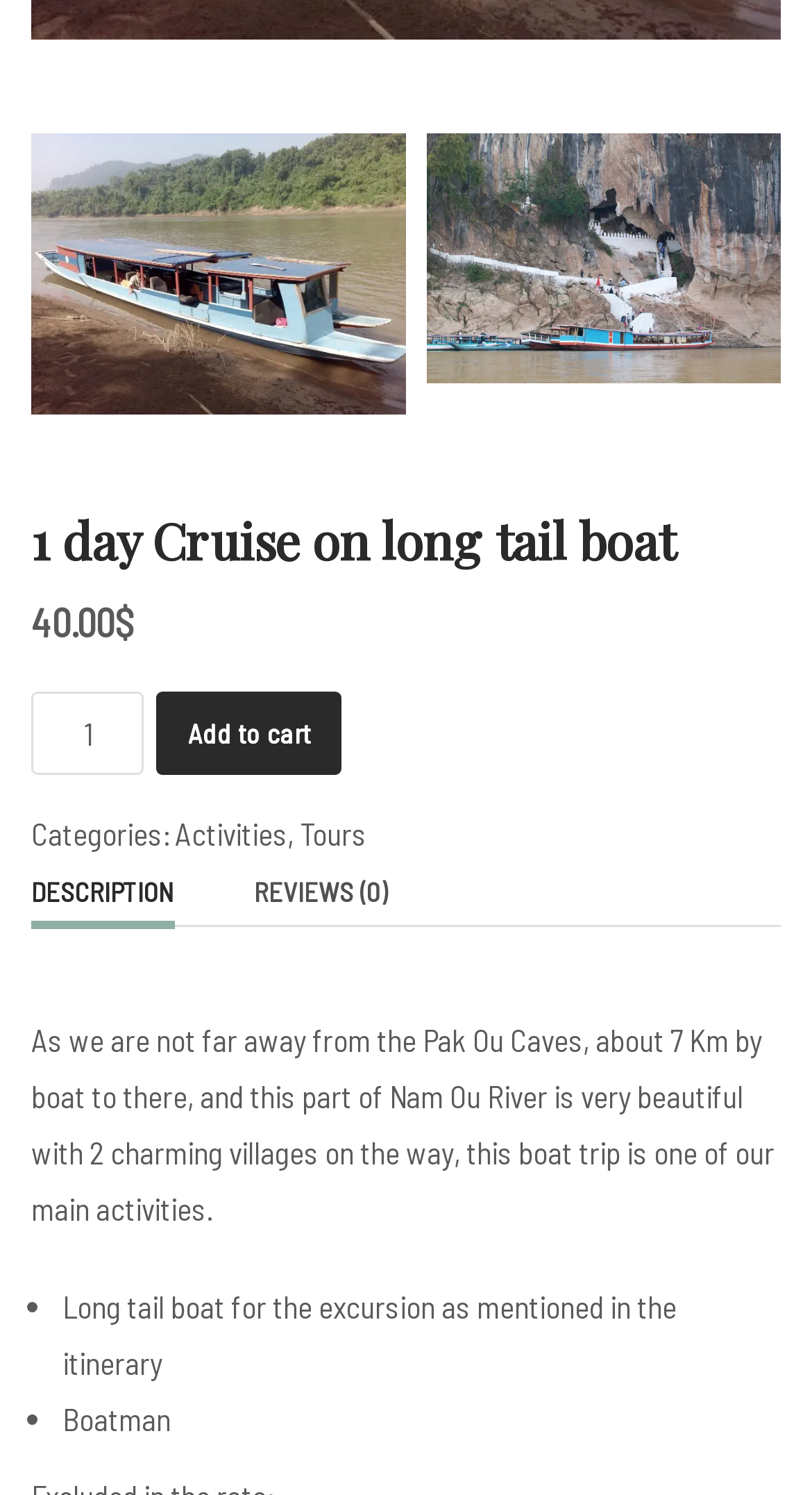Provide the bounding box for the UI element matching this description: "Tours".

[0.369, 0.544, 0.451, 0.569]